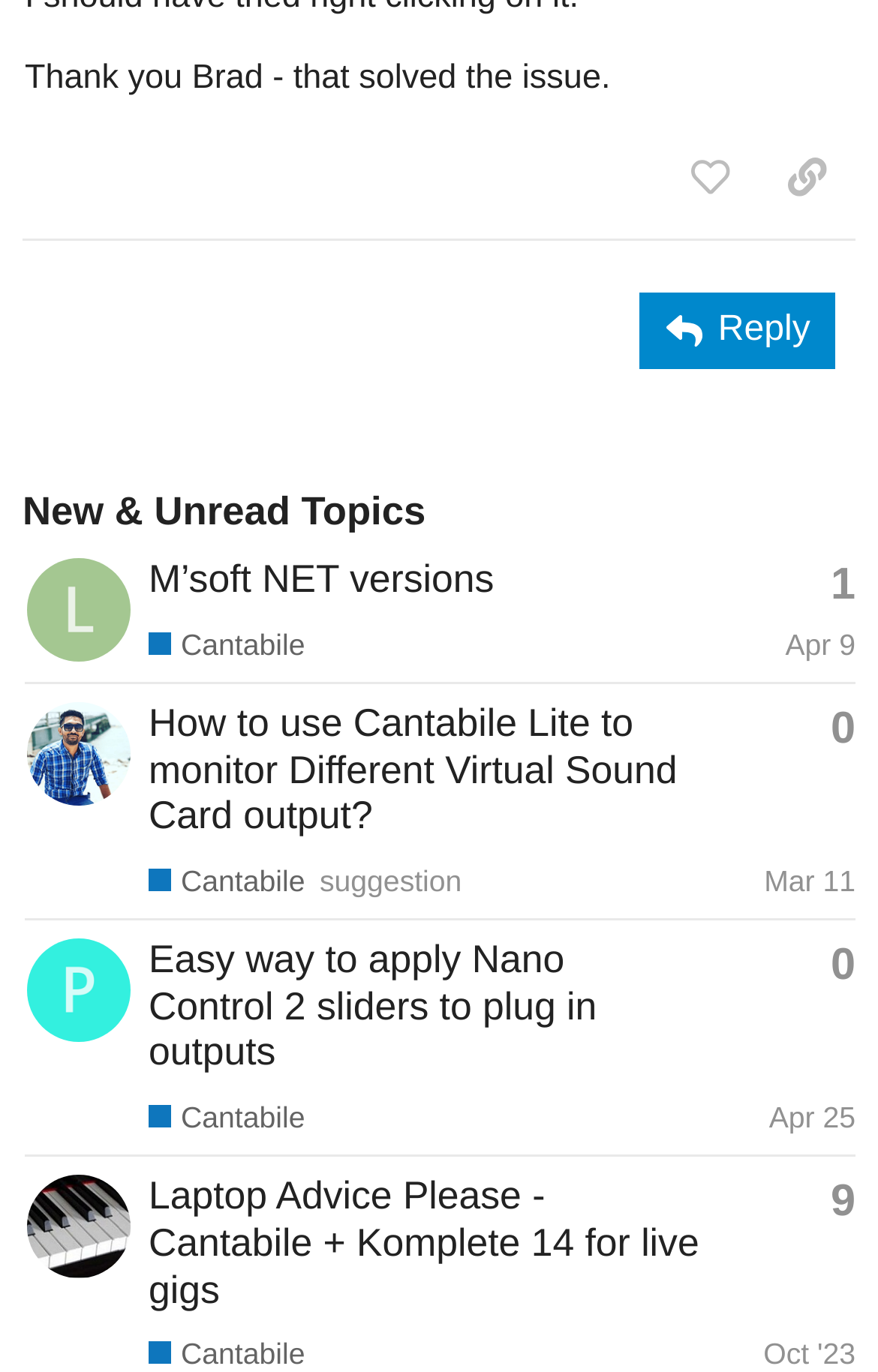Identify the bounding box for the element characterized by the following description: "aria-label="sithijaz's profile, latest poster"".

[0.028, 0.535, 0.151, 0.563]